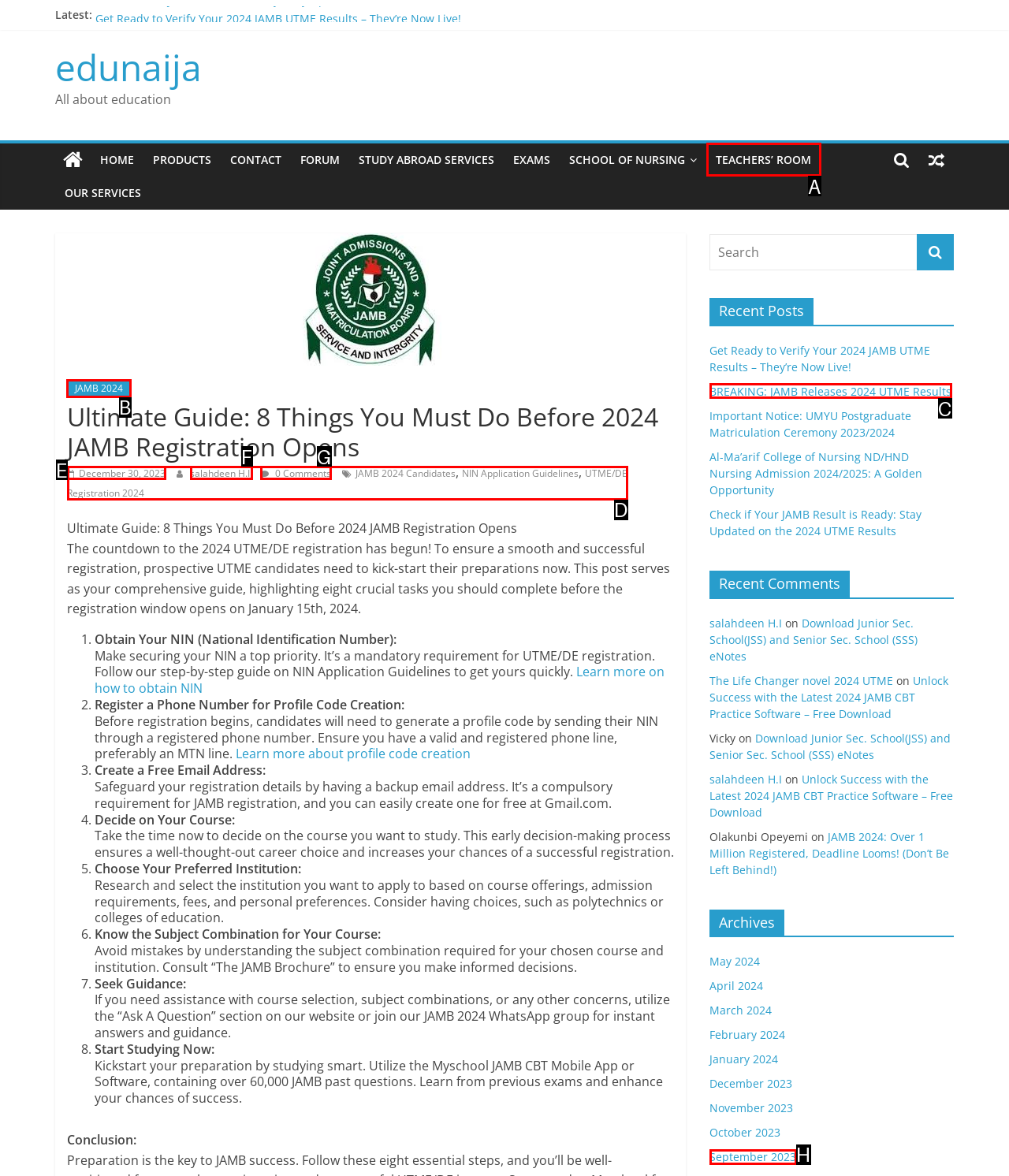Identify the letter of the option to click in order to Click on the 'JAMB 2024' link. Answer with the letter directly.

B